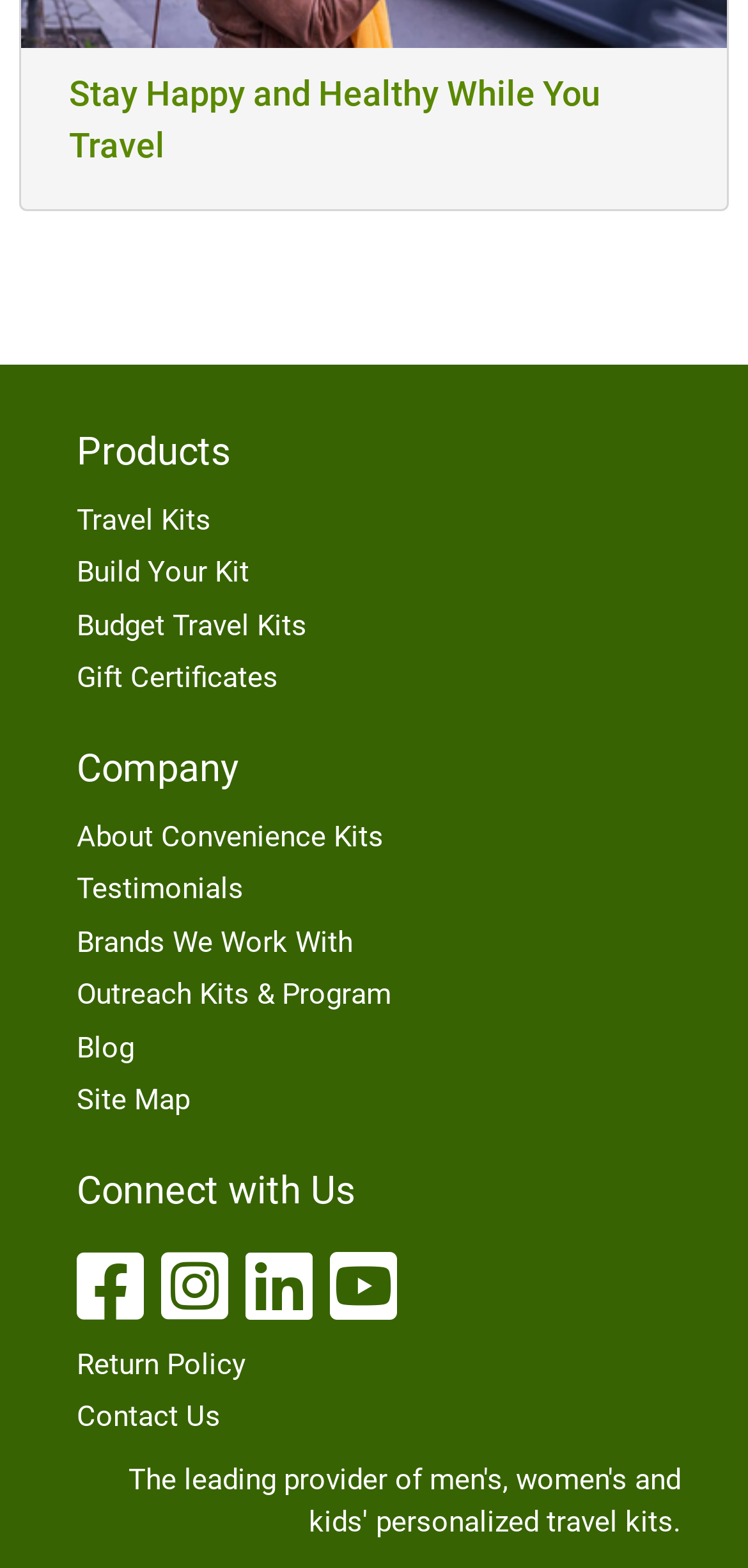Please reply with a single word or brief phrase to the question: 
What is the last link in the 'Company' section?

Site Map